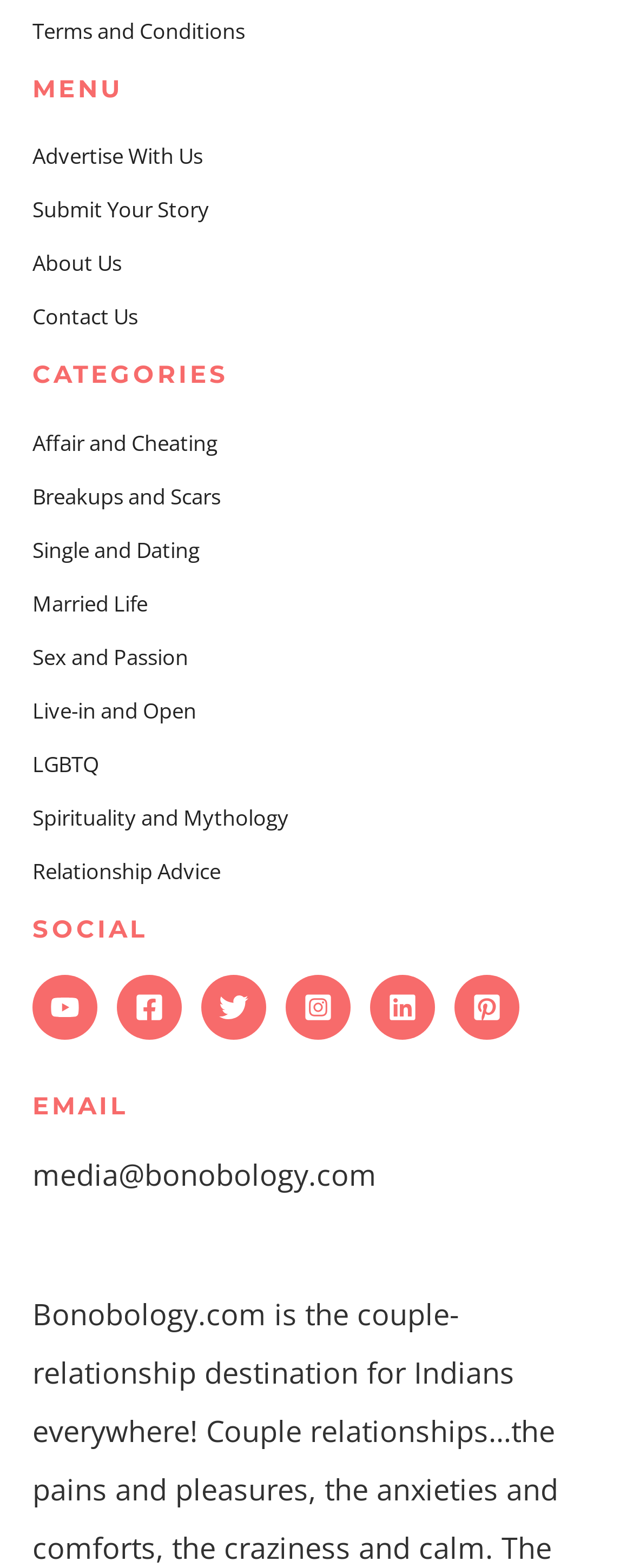Please identify the bounding box coordinates for the region that you need to click to follow this instruction: "Click on Terms and Conditions".

[0.051, 0.01, 0.387, 0.029]